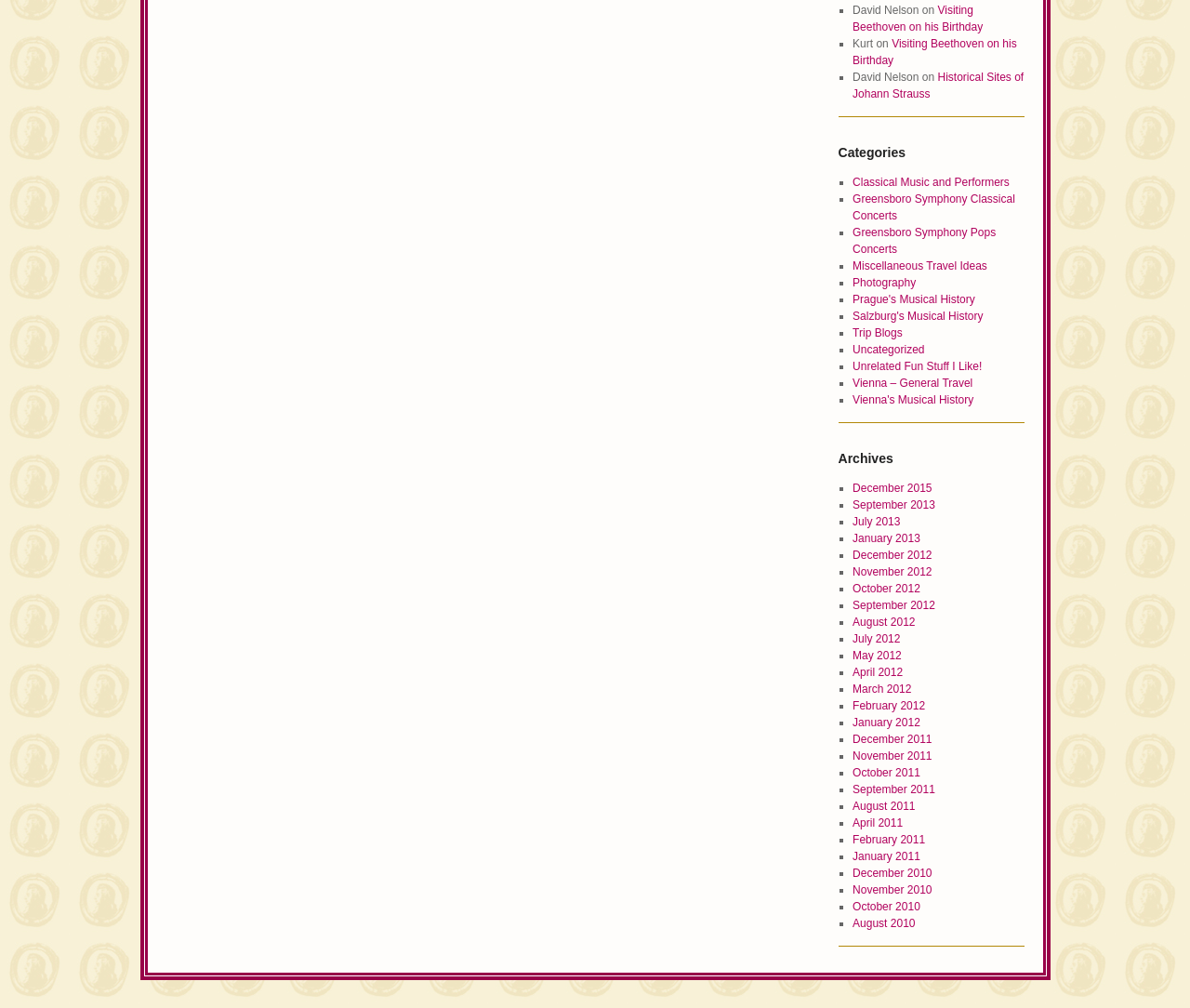Provide your answer to the question using just one word or phrase: How many times is the name 'David Nelson' mentioned?

2